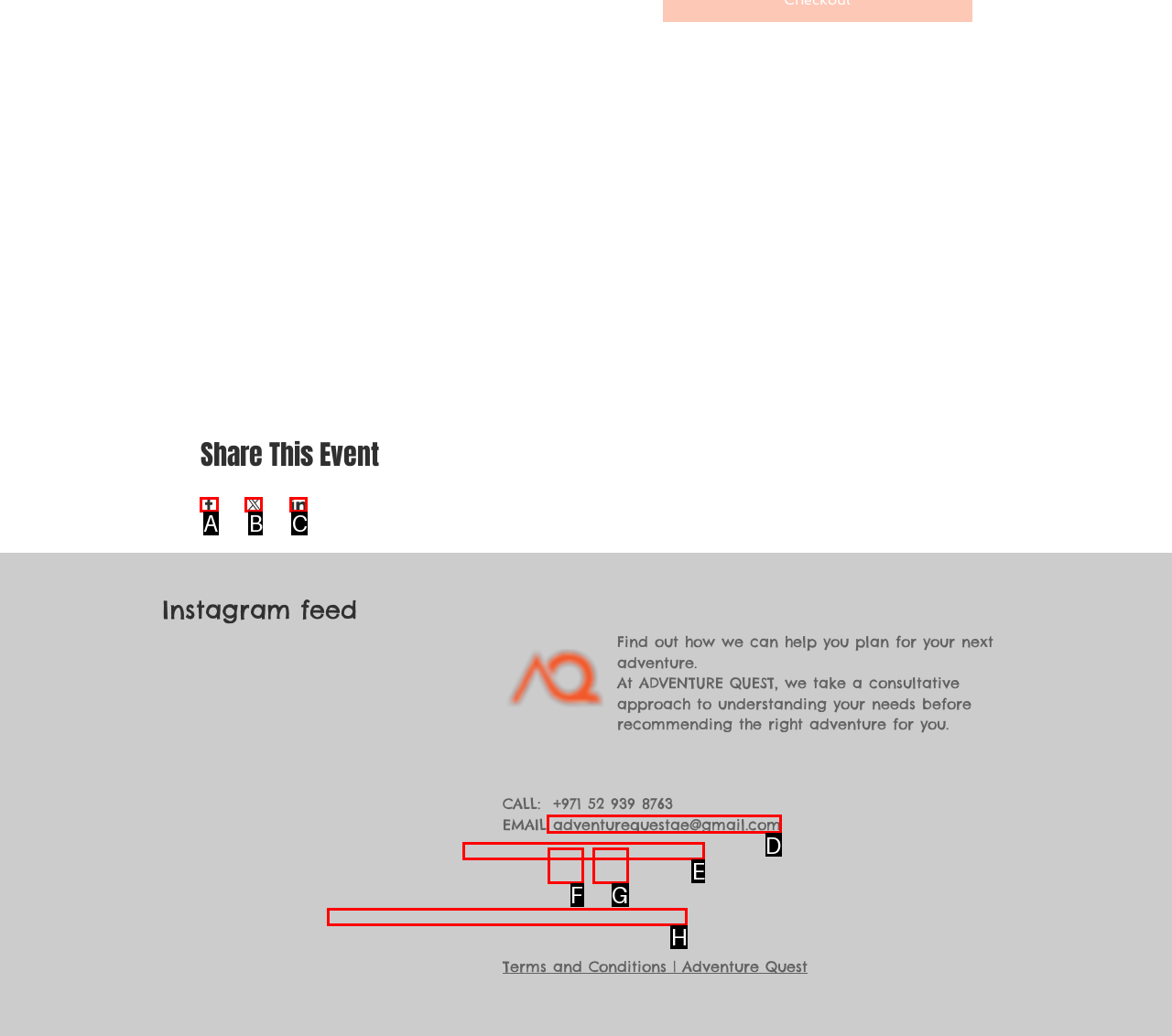Please indicate which option's letter corresponds to the task: Read the article about fertilizing apricot seeds by examining the highlighted elements in the screenshot.

None